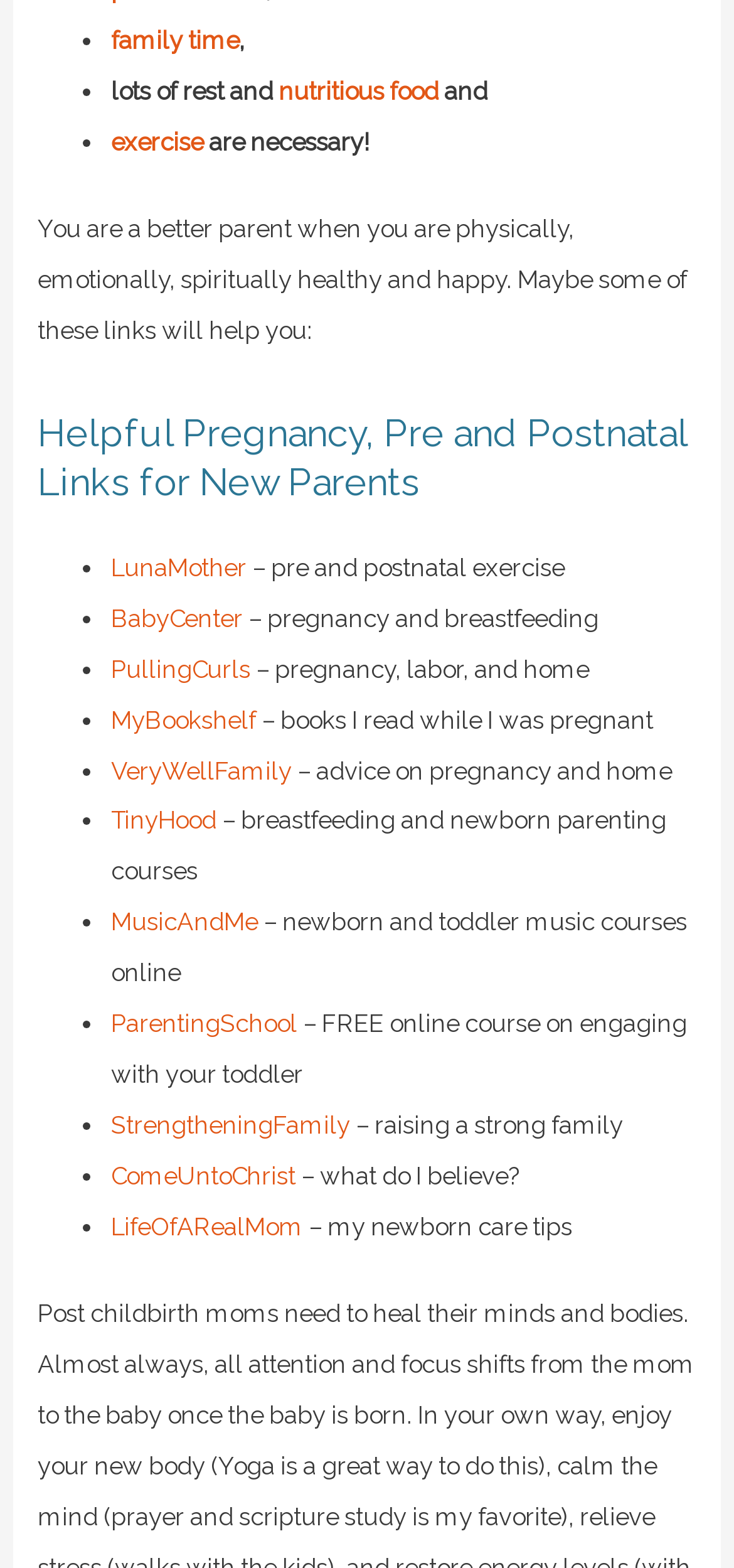Analyze the image and answer the question with as much detail as possible: 
What is the purpose of the list on this webpage?

The list on this webpage appears to be a collection of links and resources related to pregnancy, pre and postnatal care, and parenting. The purpose of the list is to provide helpful resources and information to new parents, as stated in the introductory text 'Maybe some of these links will help you:'.